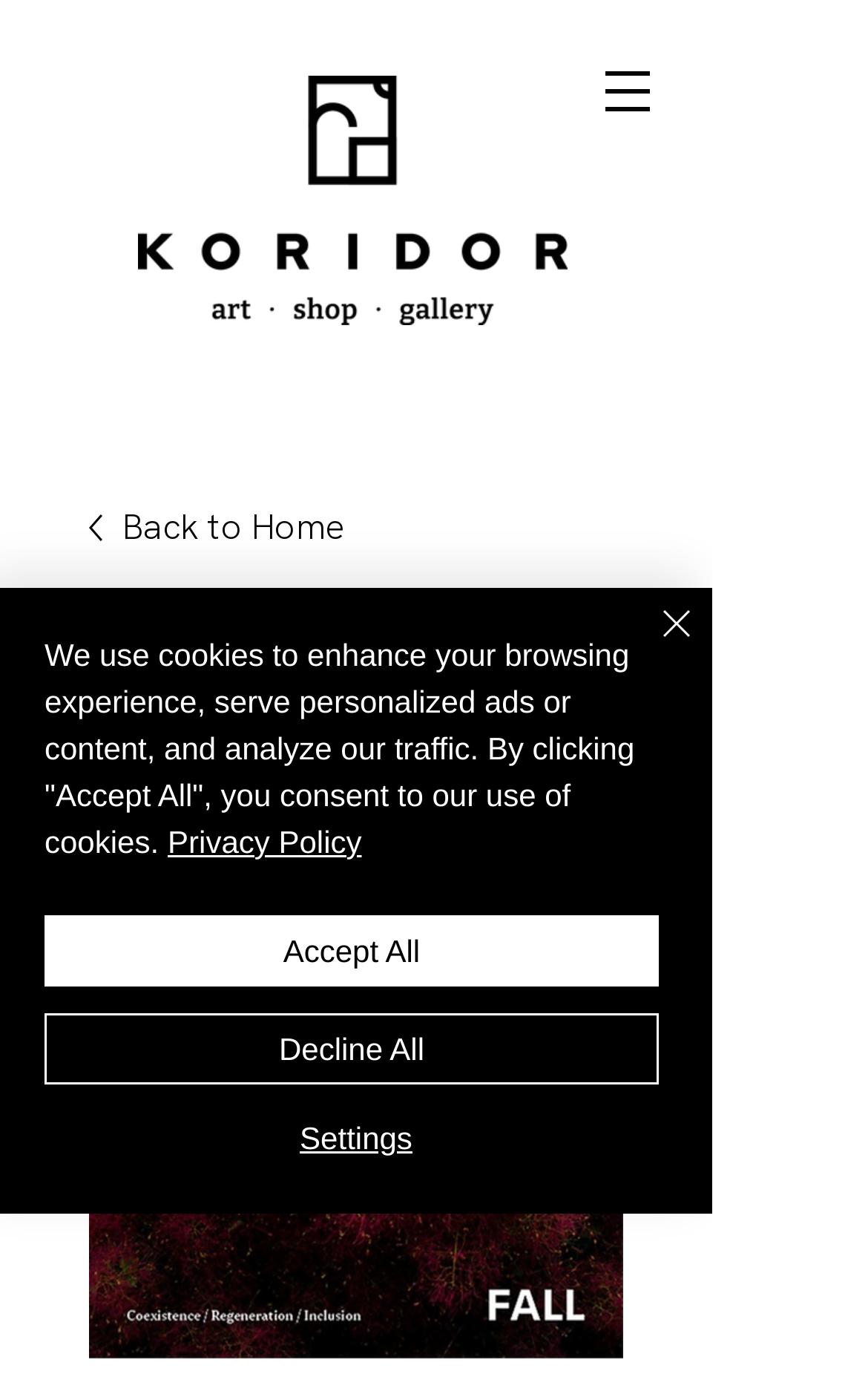Please determine the bounding box coordinates, formatted as (top-left x, top-left y, bottom-right x, bottom-right y), with all values as floating point numbers between 0 and 1. Identify the bounding box of the region described as: Decline All

[0.051, 0.725, 0.759, 0.776]